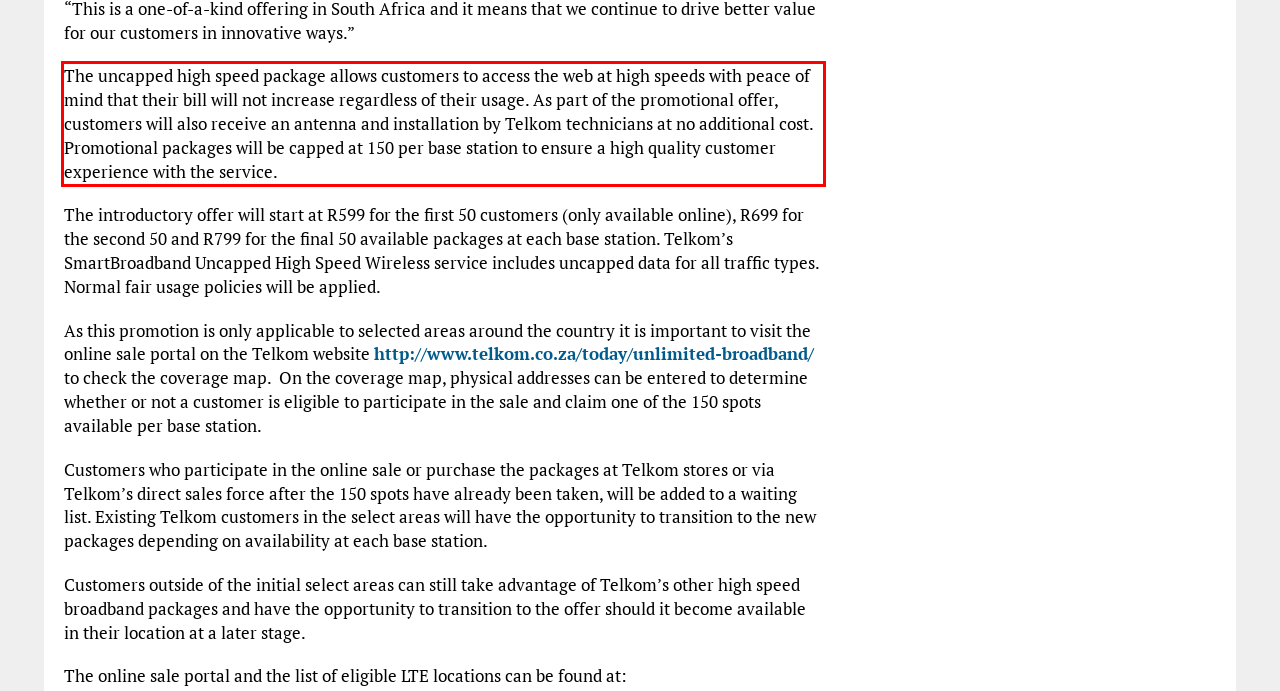With the provided screenshot of a webpage, locate the red bounding box and perform OCR to extract the text content inside it.

The uncapped high speed package allows customers to access the web at high speeds with peace of mind that their bill will not increase regardless of their usage. As part of the promotional offer, customers will also receive an antenna and installation by Telkom technicians at no additional cost. Promotional packages will be capped at 150 per base station to ensure a high quality customer experience with the service.